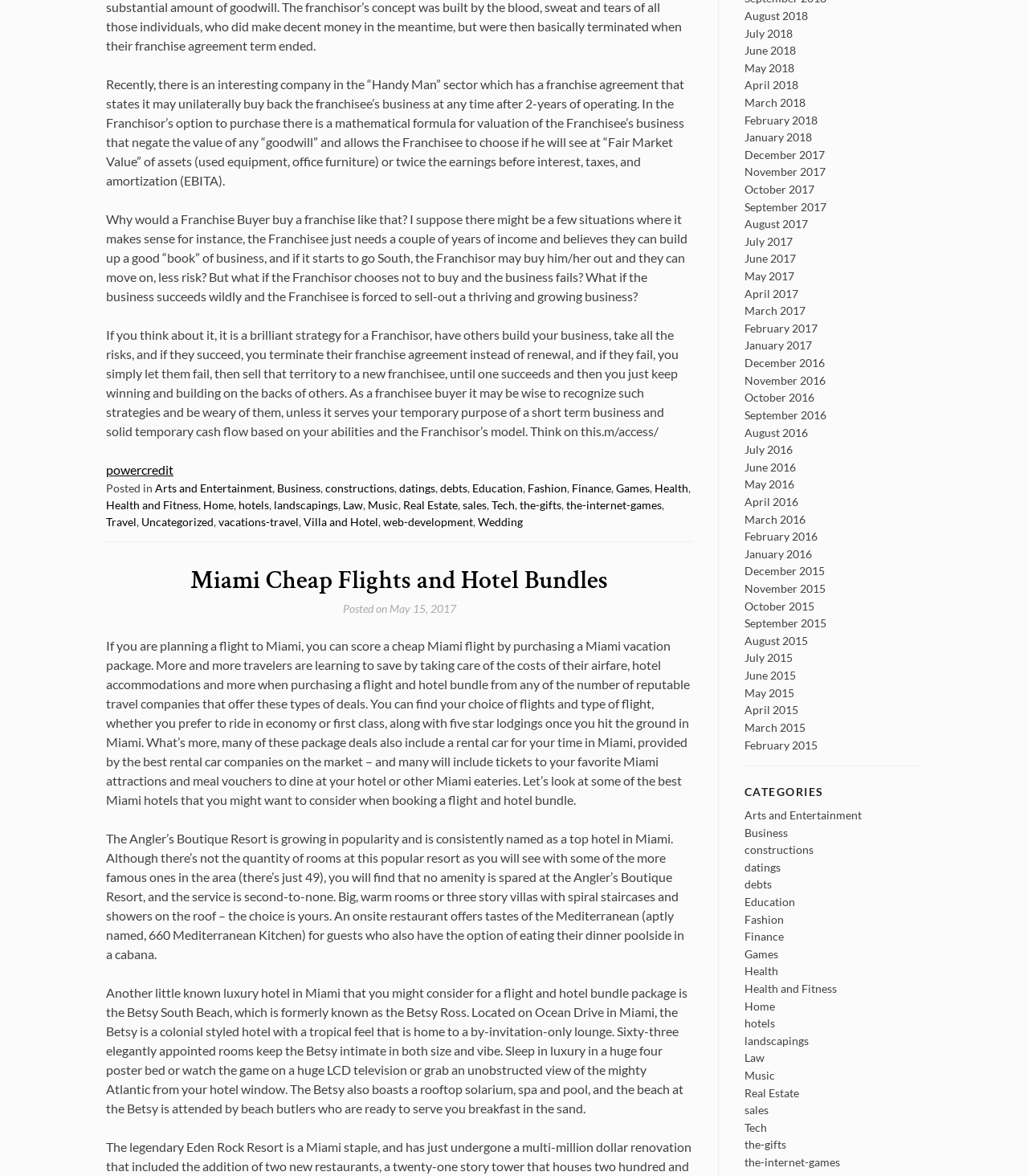Find the bounding box coordinates for the UI element whose description is: "Villa and Hotel". The coordinates should be four float numbers between 0 and 1, in the format [left, top, right, bottom].

[0.295, 0.438, 0.368, 0.449]